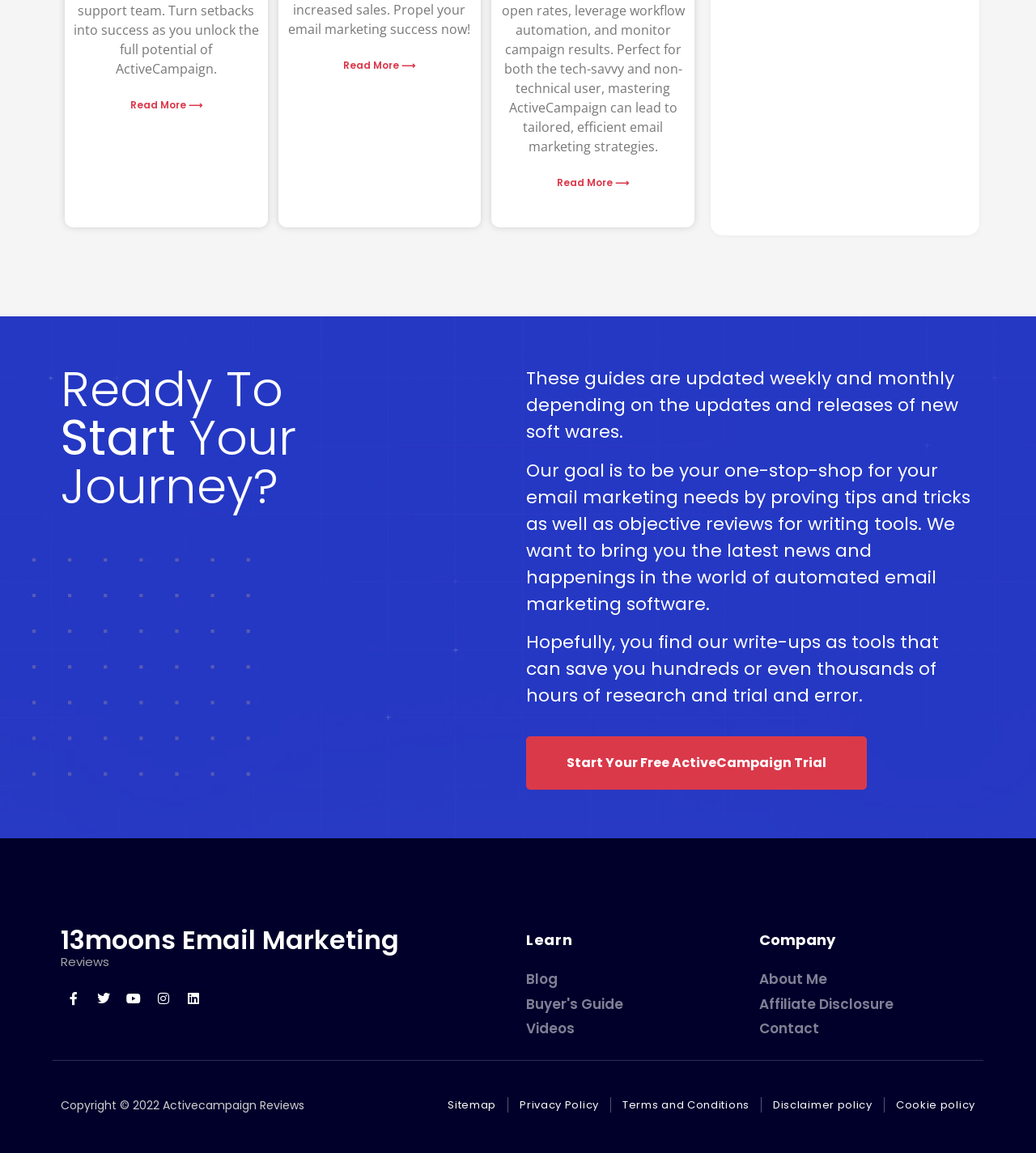Find the bounding box coordinates of the clickable area that will achieve the following instruction: "Visit the blog".

[0.508, 0.841, 0.717, 0.859]